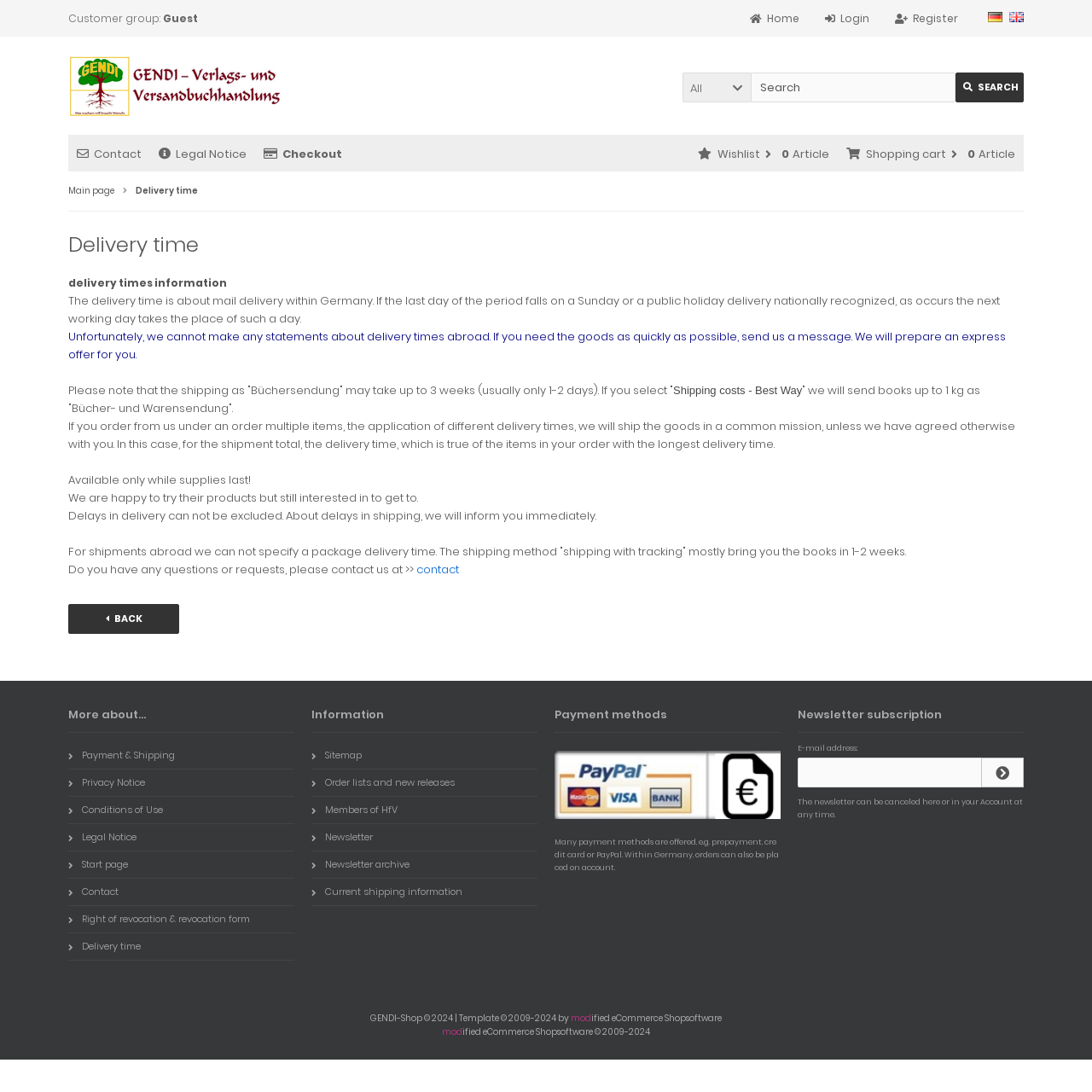Please identify the bounding box coordinates for the region that you need to click to follow this instruction: "Switch to English".

[0.92, 0.01, 0.938, 0.023]